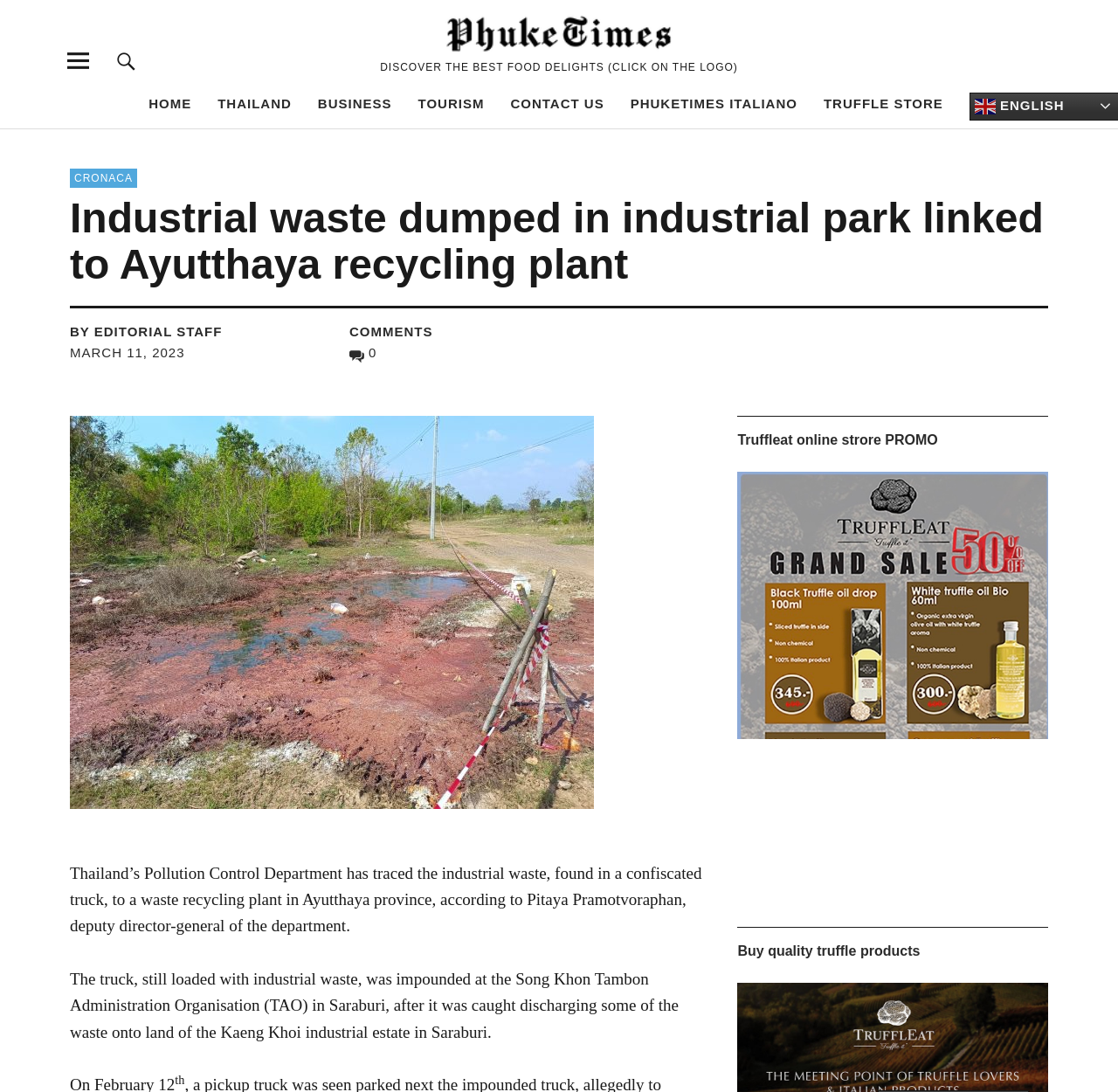Highlight the bounding box coordinates of the region I should click on to meet the following instruction: "Search for something".

[0.622, 0.119, 0.719, 0.149]